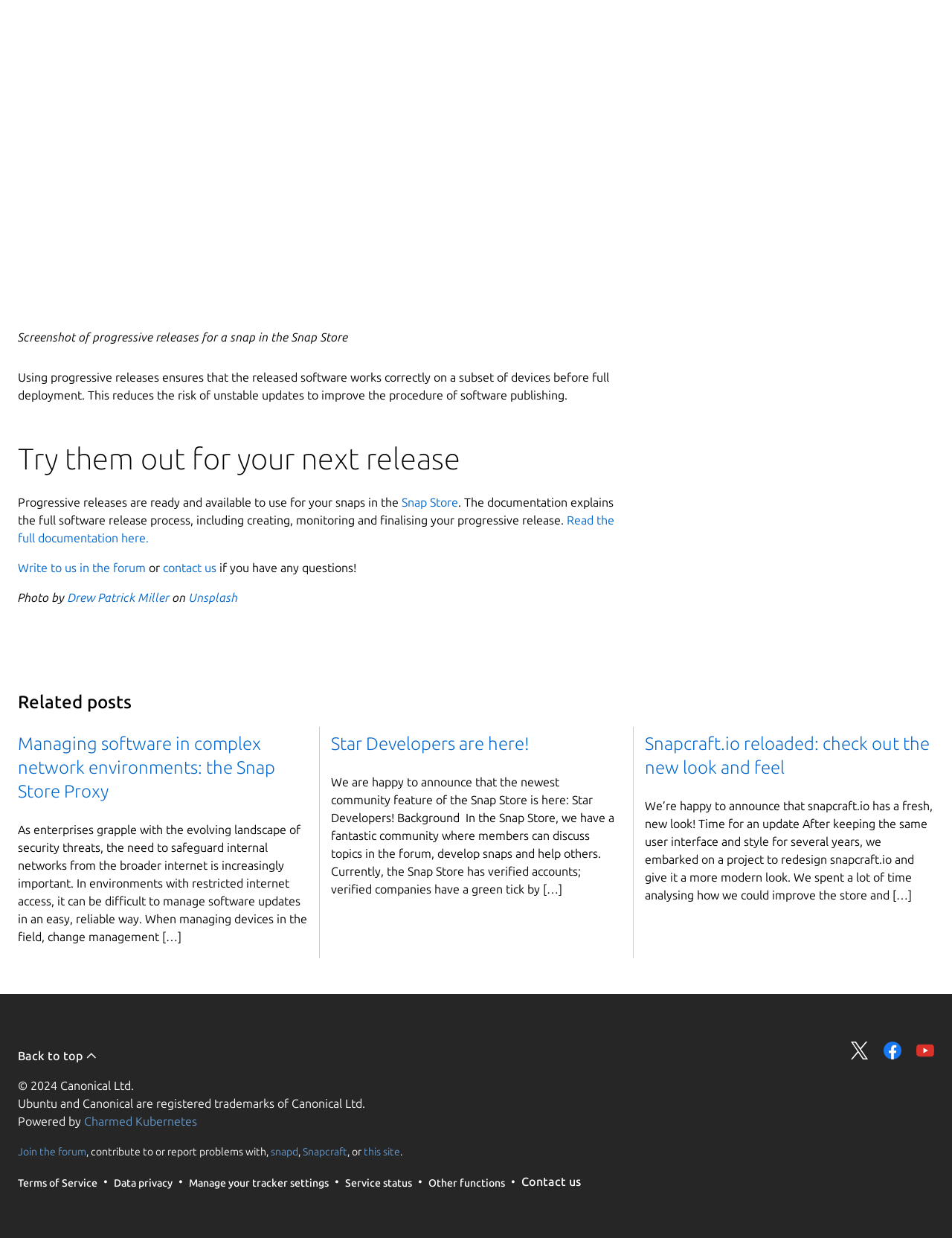Can you determine the bounding box coordinates of the area that needs to be clicked to fulfill the following instruction: "Try them out for your next release"?

[0.019, 0.337, 0.652, 0.385]